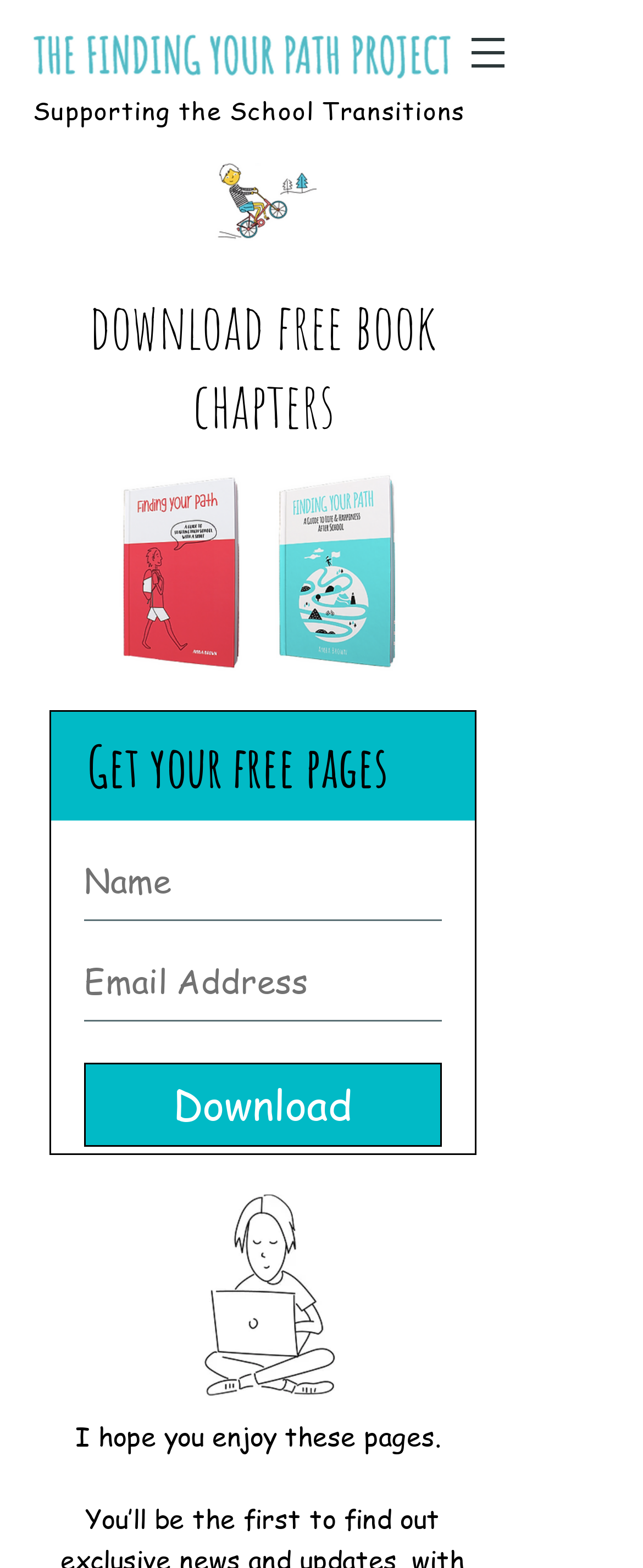Summarize the webpage comprehensively, mentioning all visible components.

The webpage is about "Finding Your Path Books" and offers a free series sample. At the top left, there is a logo image of "The Finding Your Path Project" and a link to "Supporting the School Transitions" next to it. Below these elements, there is another image of "FYP_edited" on the left side. 

On the top right, there is a navigation menu labeled "Site" with a button that has a popup menu. 

The main content of the webpage is divided into two sections. The first section is on the left side, which has a heading "download free book chapters" and an image of "Screen Shot 2018-08-29 at 6.21.41 pm" below it. 

The second section is a slideshow region on the right side, which contains a static text "Get your free pages", two required textboxes for "Name" and "Email Address", and a "Download" button. 

Below the slideshow region, there is an image of "Fyp_on_computer.jpg" and a static text "I hope you enjoy these pages." at the bottom of the page.